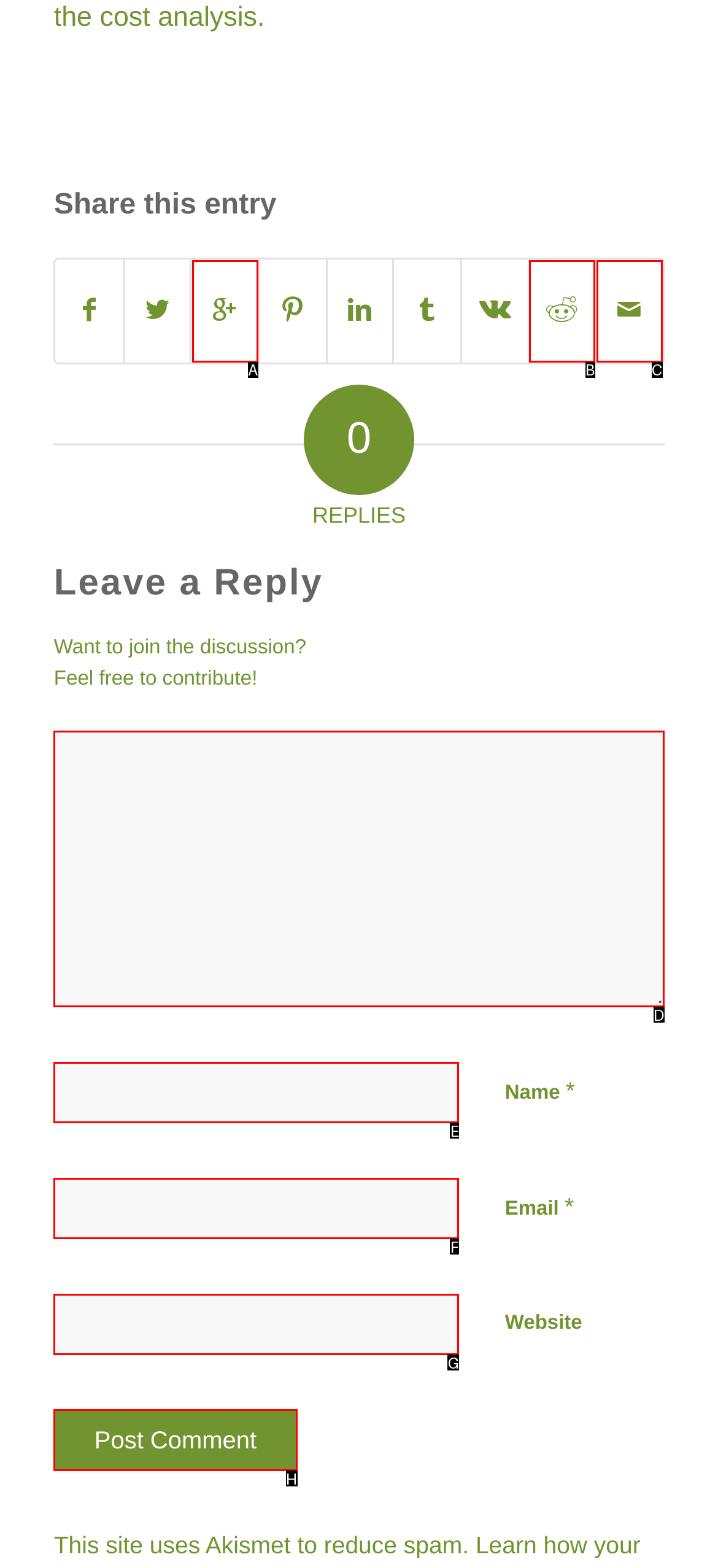Tell me the letter of the correct UI element to click for this instruction: Click the Post Comment button. Answer with the letter only.

H